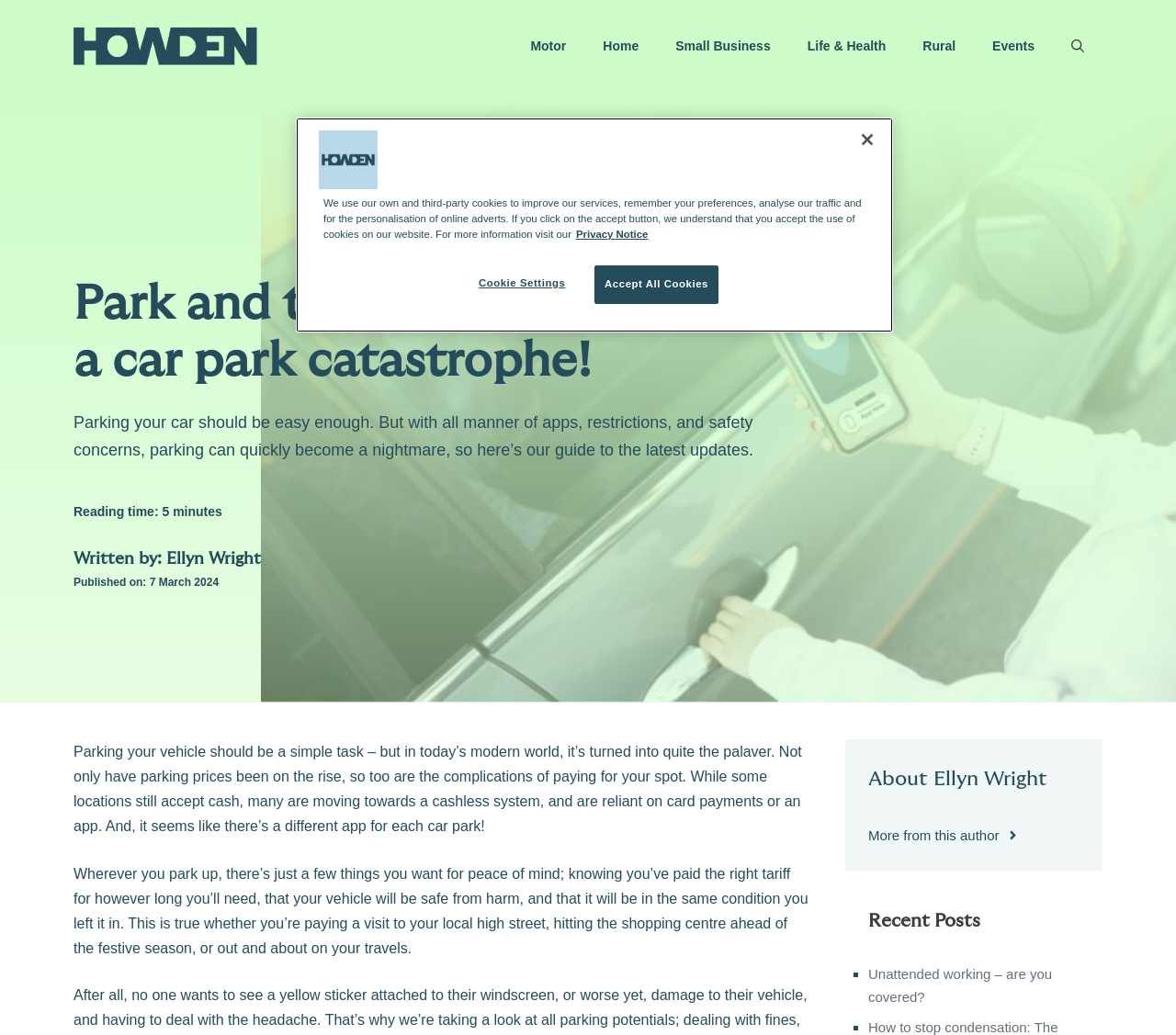How many recent posts are listed?
Use the information from the image to give a detailed answer to the question.

The recent posts section is located at the bottom of the webpage and has one listed post, which is 'Unattended working – are you covered?'. This can be found by examining the recent posts section.